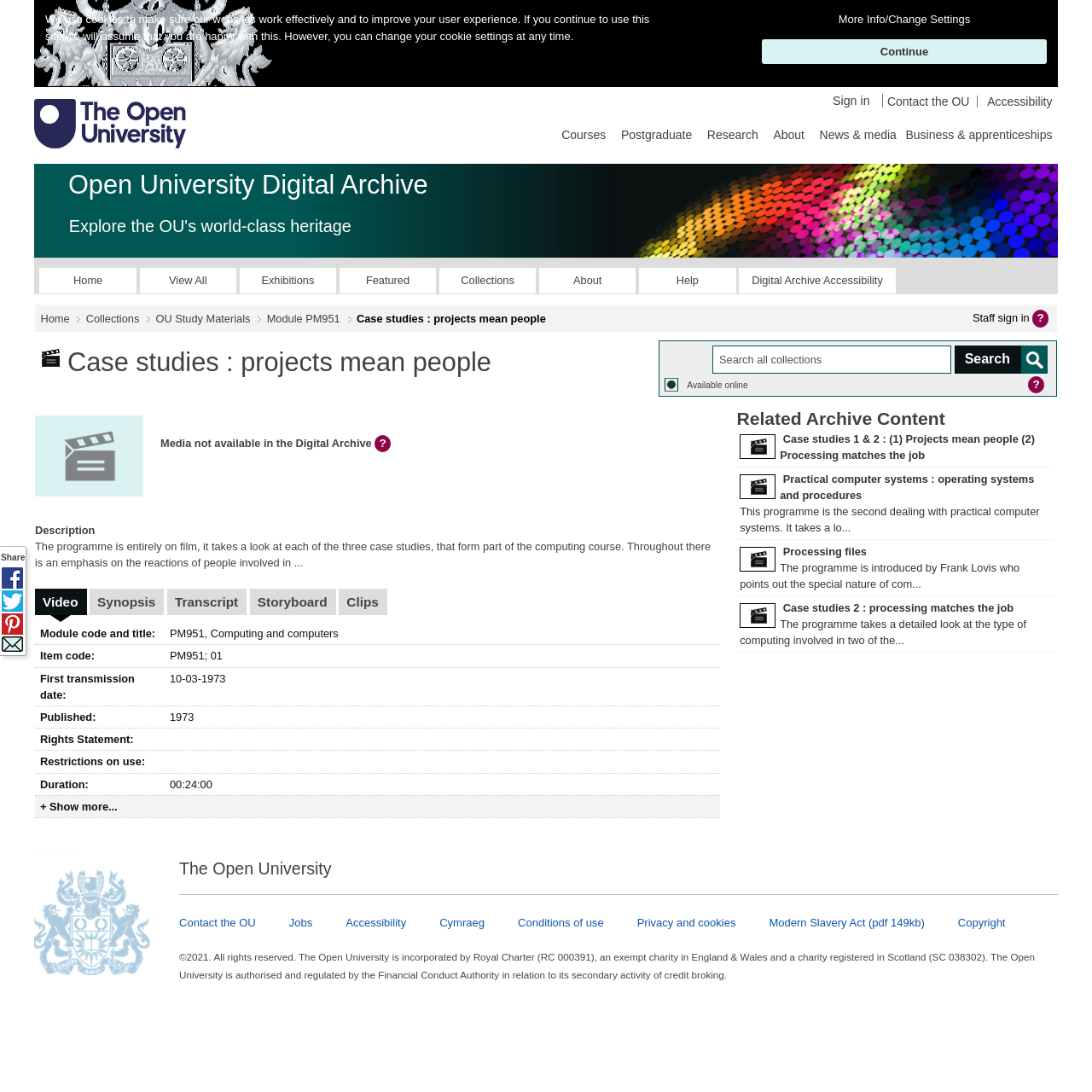Answer with a single word or phrase: 
What is the purpose of the button with the text 'Search'?

To search all collections